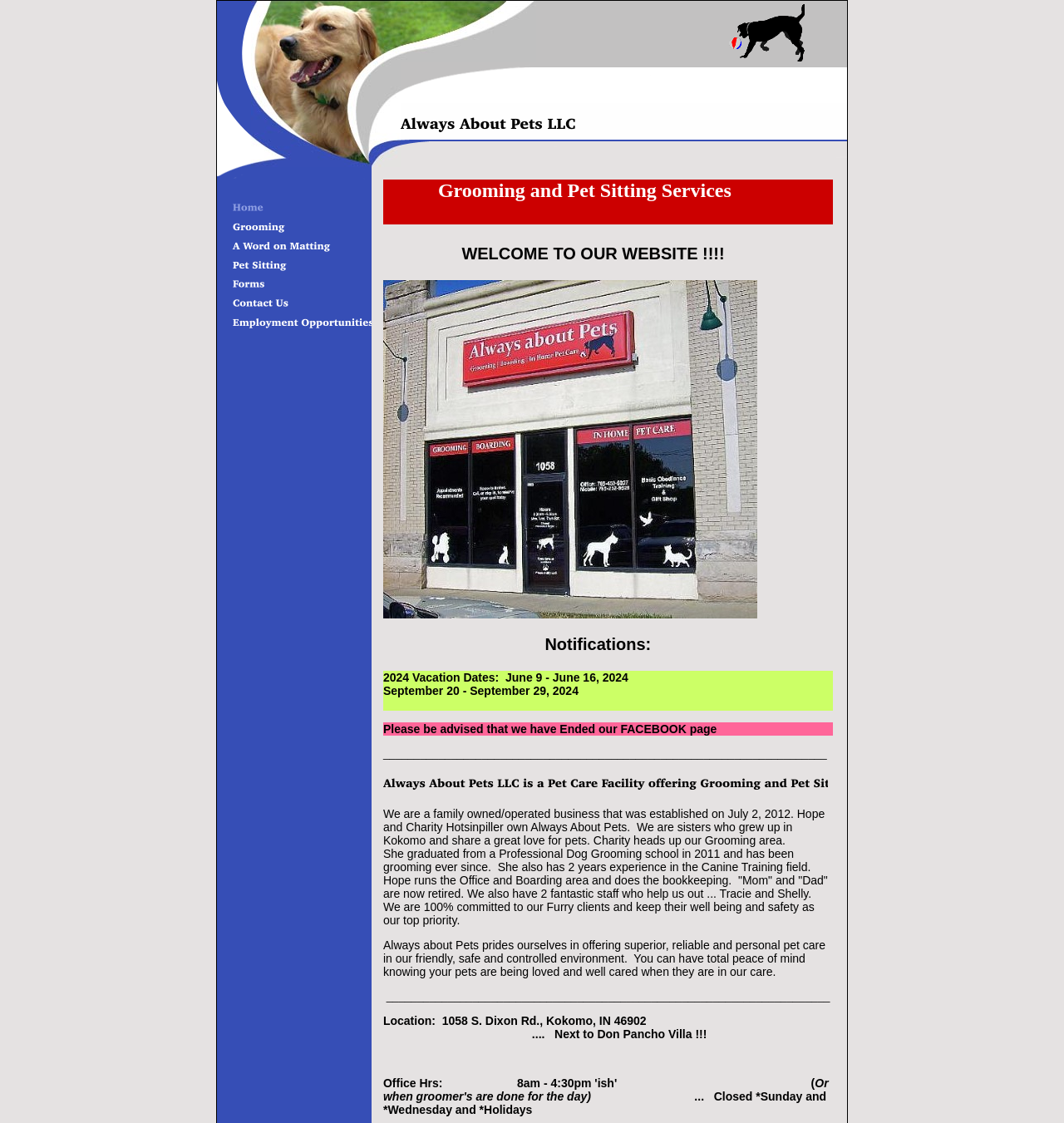How many navigation links are on the top left?
Give a single word or phrase answer based on the content of the image.

7